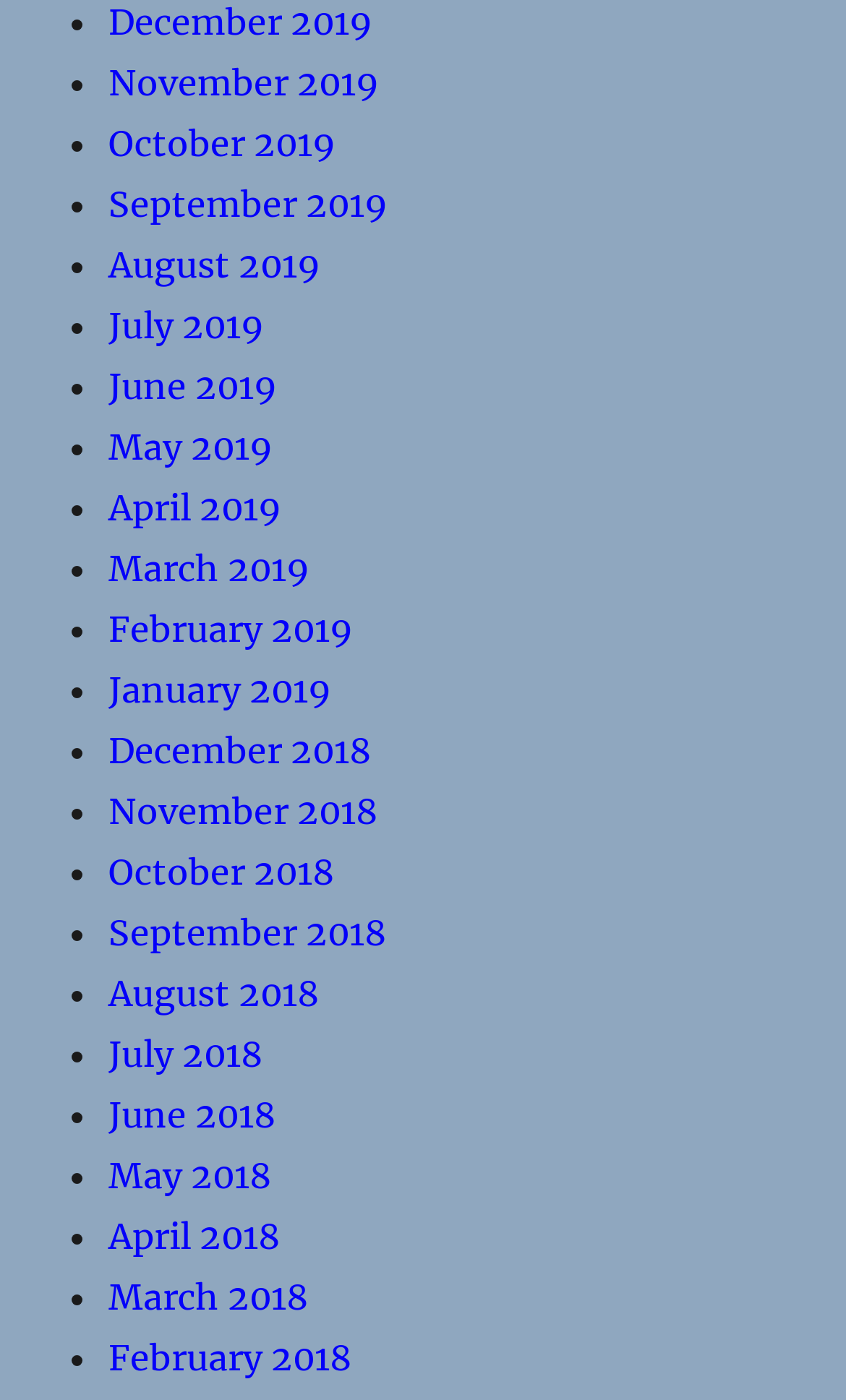Provide a single word or phrase to answer the given question: 
What is the earliest month listed?

December 2018